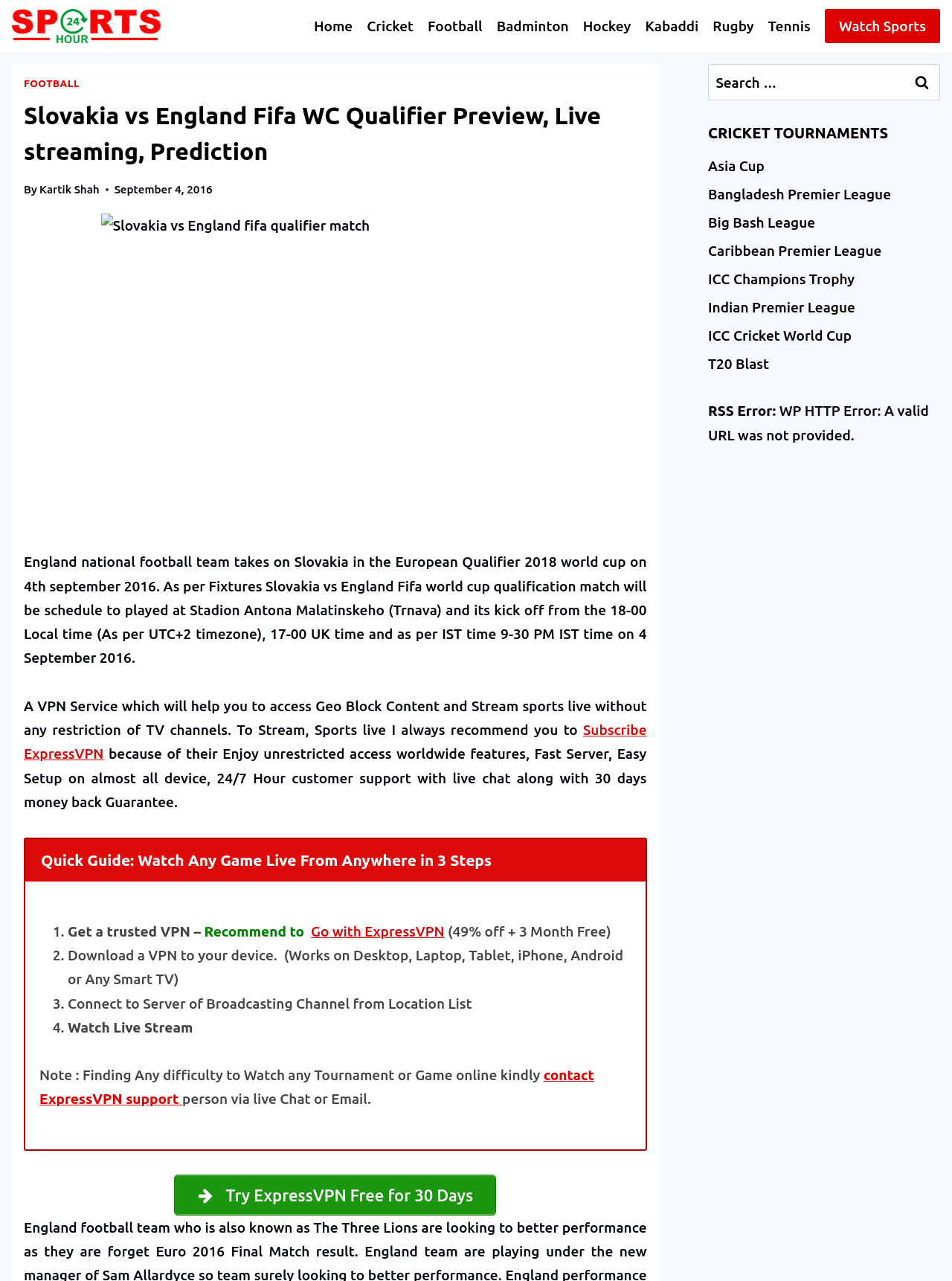Find and indicate the bounding box coordinates of the region you should select to follow the given instruction: "Subscribe to ExpressVPN".

[0.025, 0.563, 0.679, 0.595]